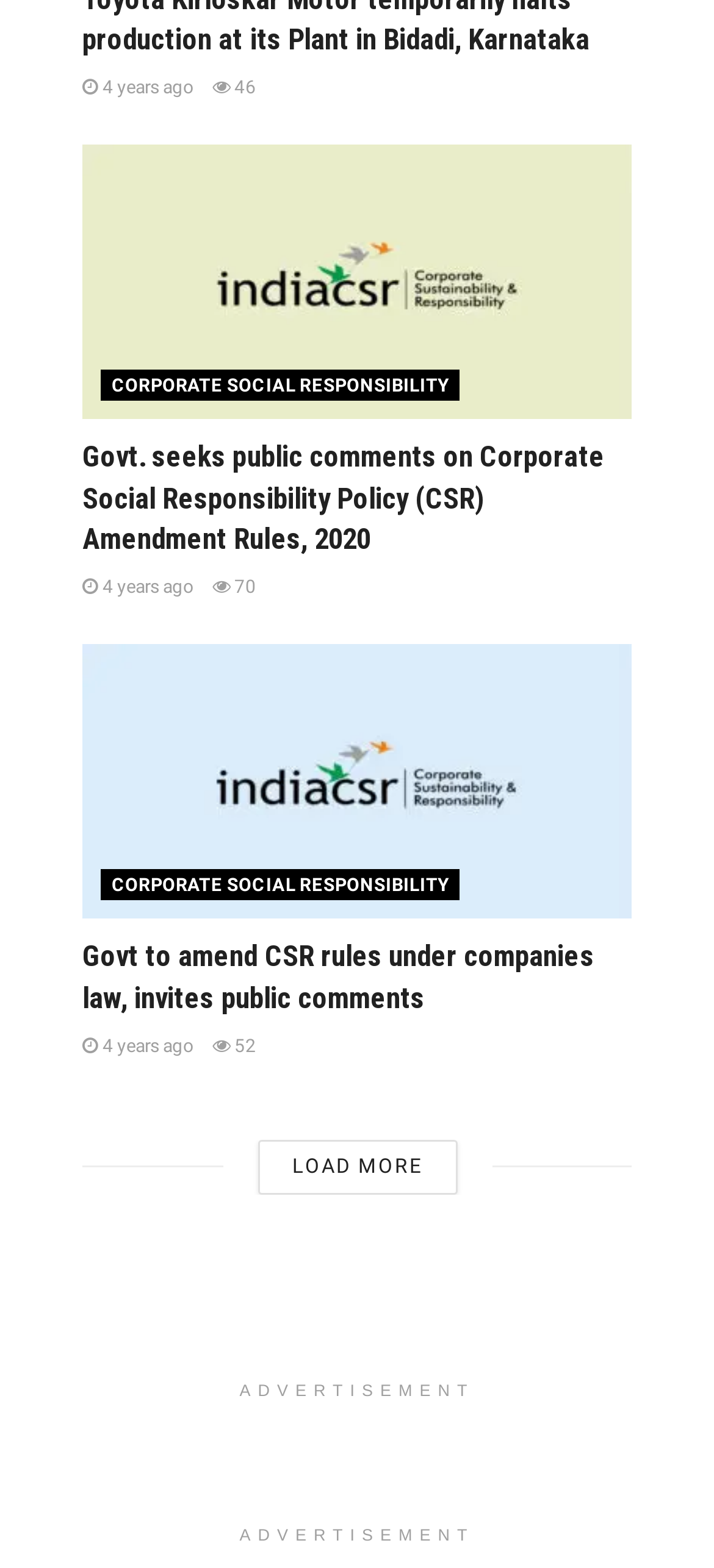Identify the bounding box coordinates of the clickable region necessary to fulfill the following instruction: "click on the 'India CSR' link". The bounding box coordinates should be four float numbers between 0 and 1, i.e., [left, top, right, bottom].

[0.115, 0.092, 0.885, 0.267]